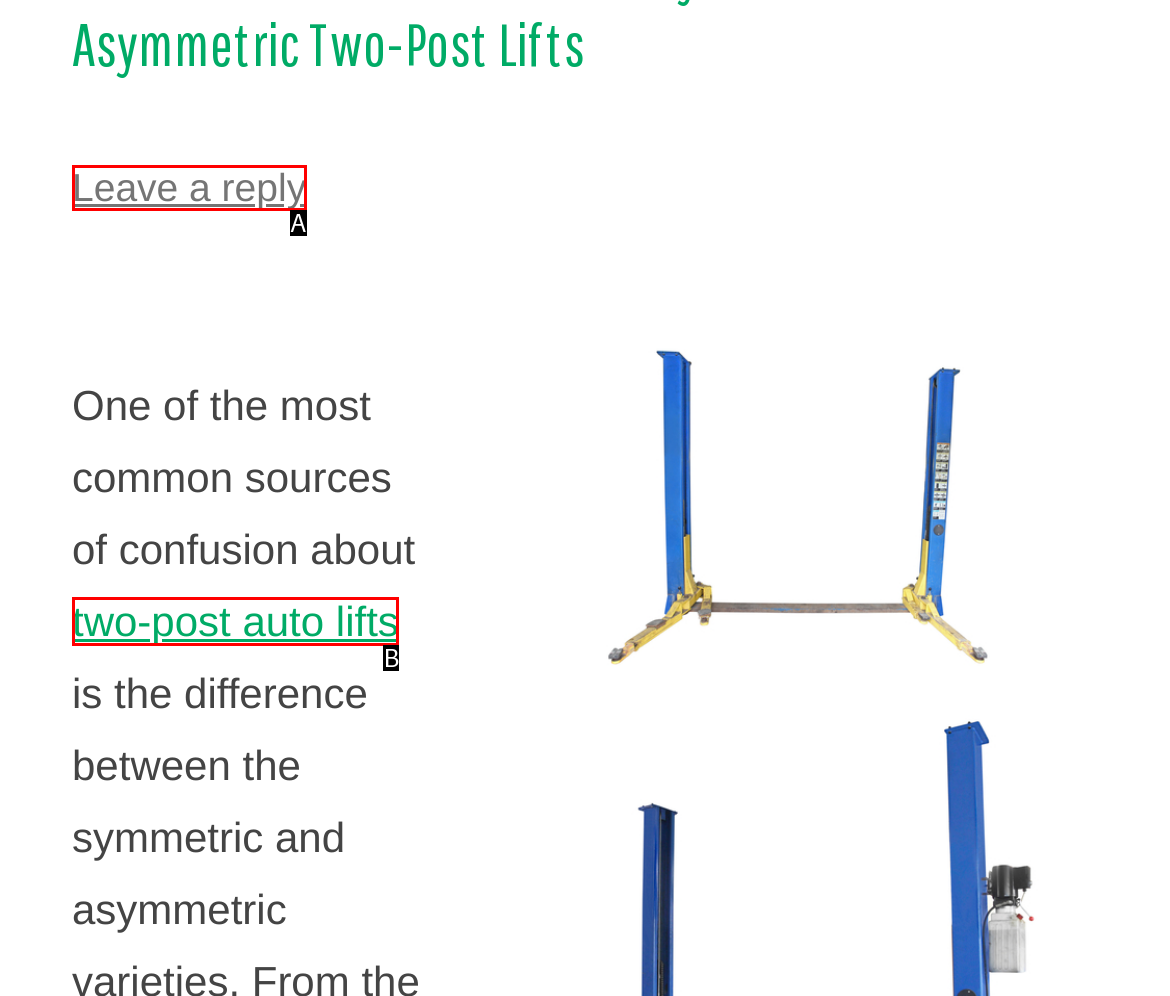Pick the option that best fits the description: Leave a reply. Reply with the letter of the matching option directly.

A